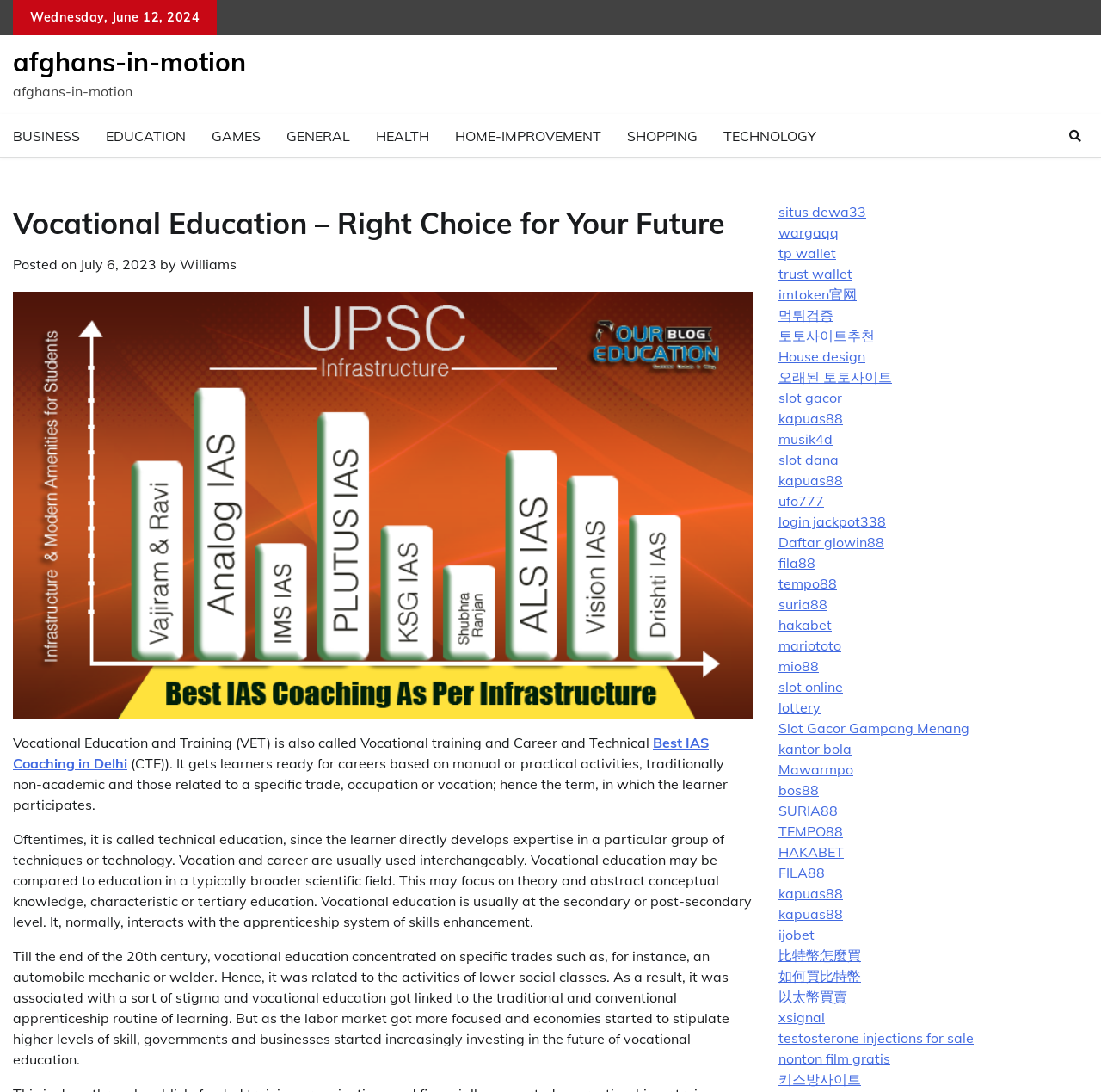What is the date of the post?
Please respond to the question with a detailed and thorough explanation.

I found the date of the post by looking at the 'Posted on' section, which is located below the main heading. The date is specified as 'July 6, 2023'.